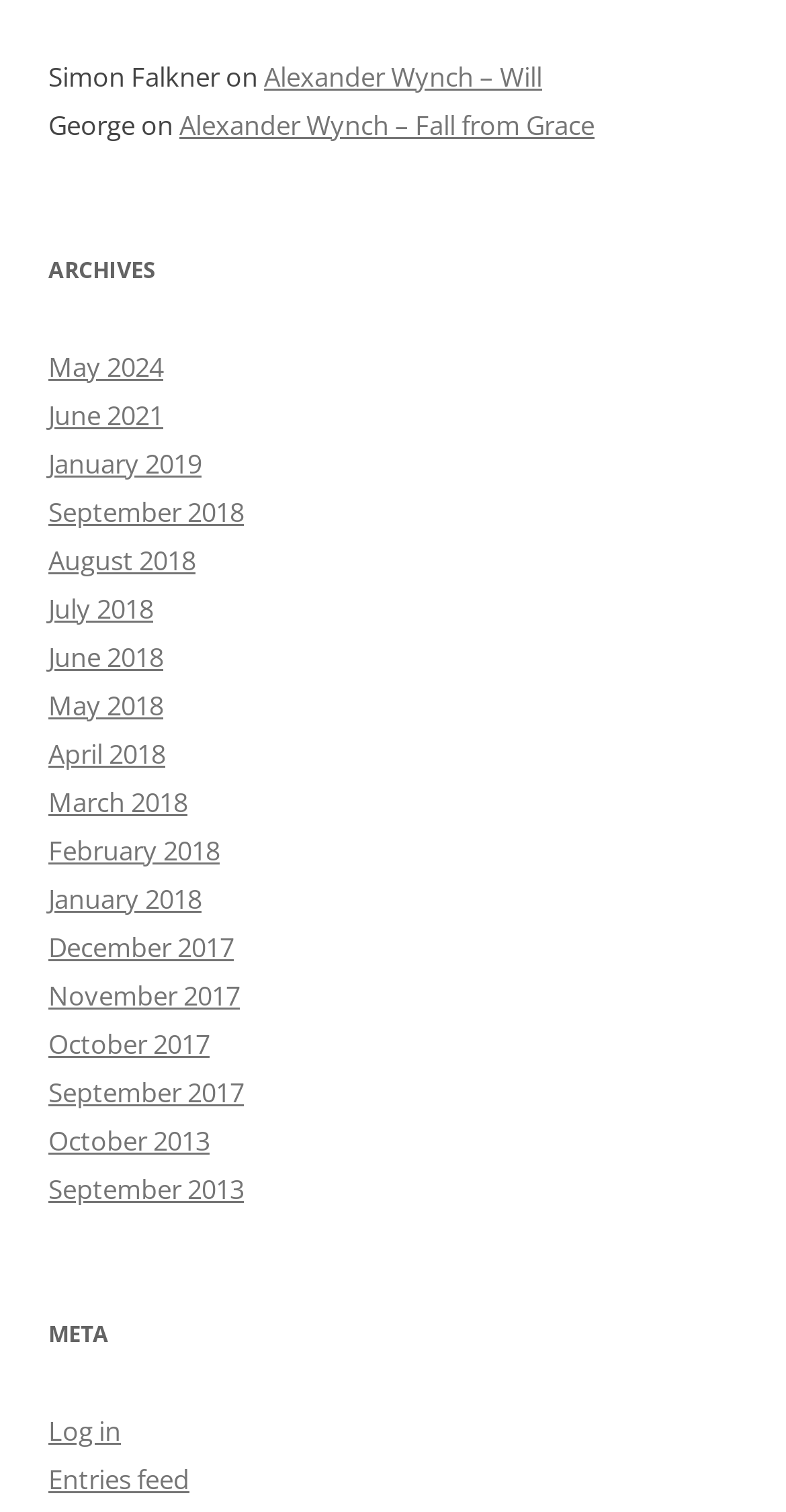Provide a one-word or one-phrase answer to the question:
What is the latest archive link available?

May 2024